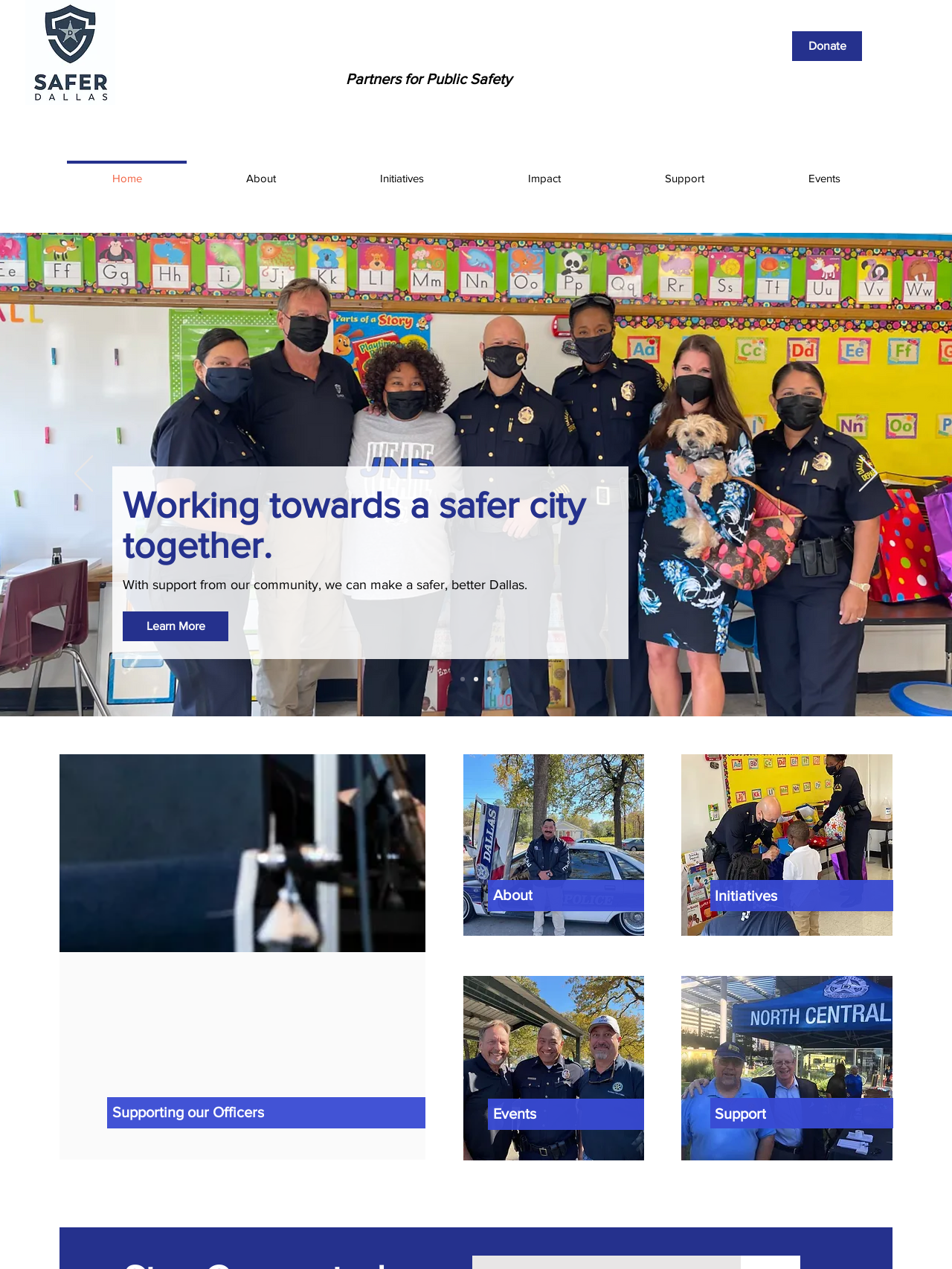Write an extensive caption that covers every aspect of the webpage.

The webpage is about Safer Dallas Better Dallas, an organization focused on increasing public safety in Dallas through police partnerships in the community. At the top left corner, there is a logo image of Safer Dallas Better Dallas. Below the logo, there is a static text "Partners for Public Safety". On the top right corner, there is a "Donate" link.

The navigation menu is located at the top center of the page, with links to "Home", "About", "Initiatives", "Impact", "Support", and "Events". Below the navigation menu, there is a slideshow region that takes up most of the page. The slideshow has a "Previous" and "Next" button on the left and right sides, respectively. Within the slideshow, there is an image with a static text "Working towards a safer city together." and another static text "With support from our community, we can make a safer, better Dallas." There is also a "Learn More" link.

Below the slideshow, there are several images and links arranged in a grid-like structure. There are images of officers, cityscapes, and events, accompanied by links to "Supporting our Officers", "About", "Initiatives", "Events", and "Support". At the bottom of the page, there is a large image of the Dallas skyline.

Overall, the webpage is well-organized and easy to navigate, with clear headings and concise text. The use of images and links effectively conveys the organization's mission and goals.